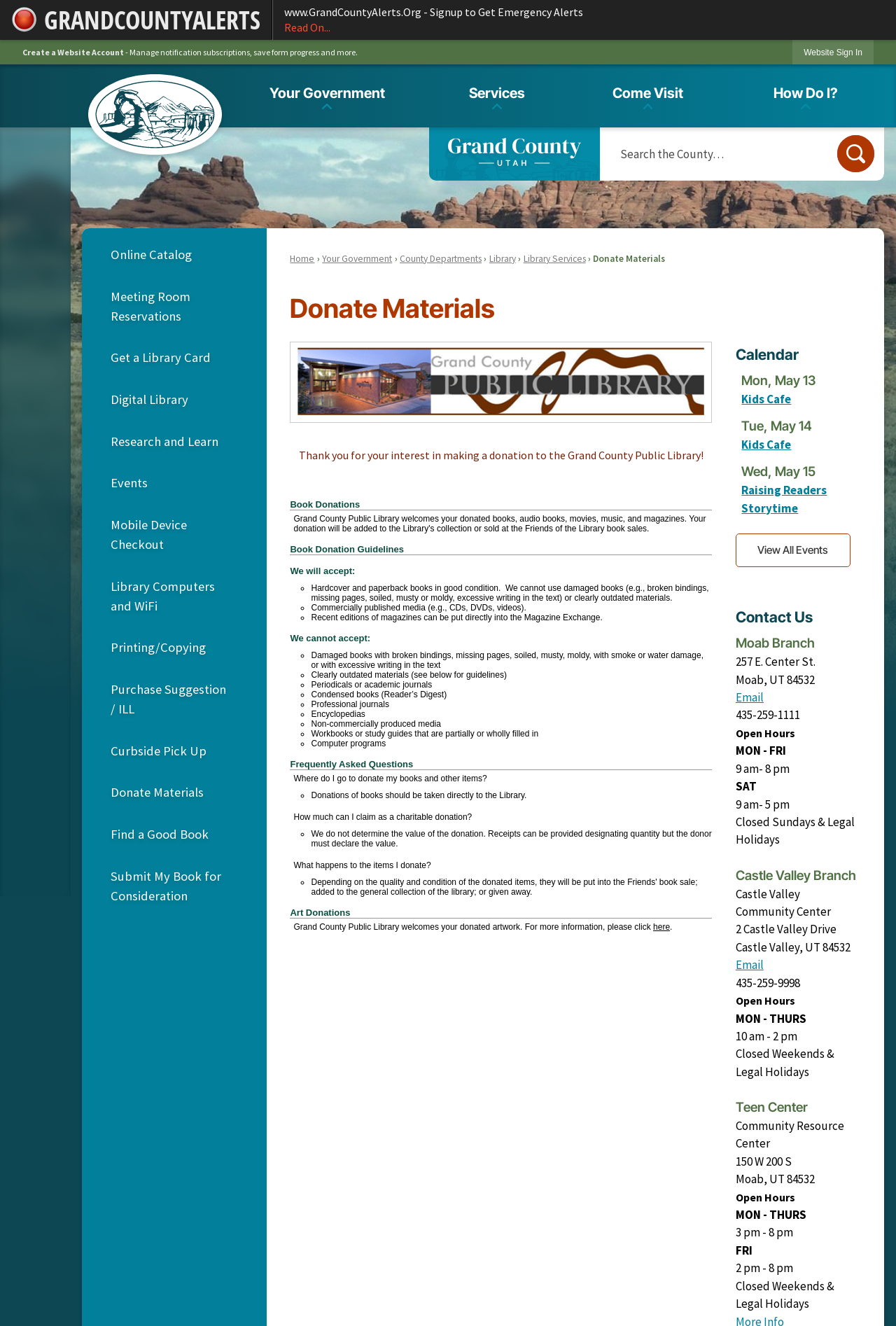Can I claim a charitable donation for my donated items?
Can you give a detailed and elaborate answer to the question?

According to the webpage, the library provides receipts for donated items, but the donor must declare the value of the donation. The library does not determine the value of the donation.